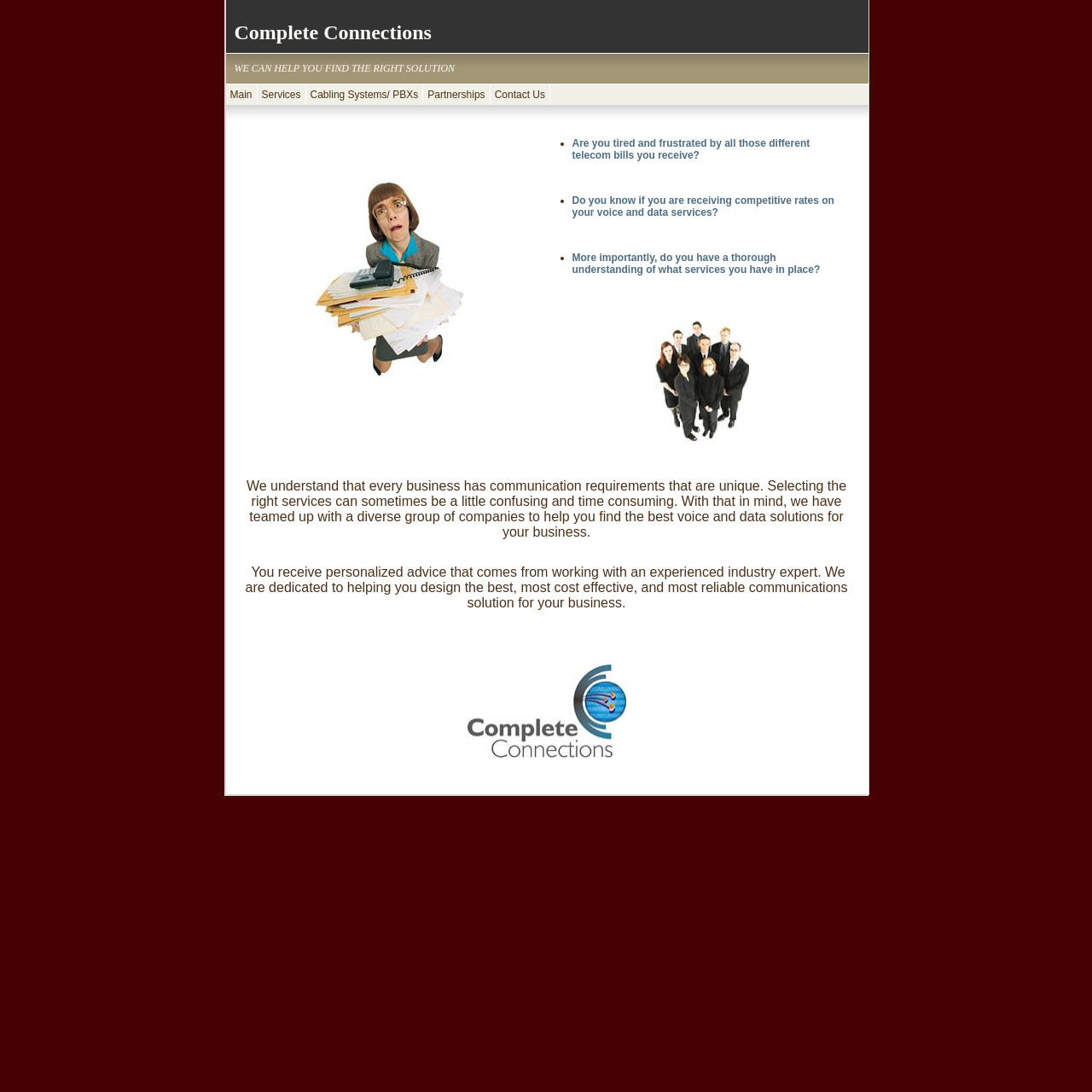By analyzing the image, answer the following question with a detailed response: What is the tone of the webpage content?

The tone of the webpage content is helpful and informative, as it explains the problems that businesses may face with telecom bills and offers a solution by working with an experienced industry expert to find the best voice and data solutions.